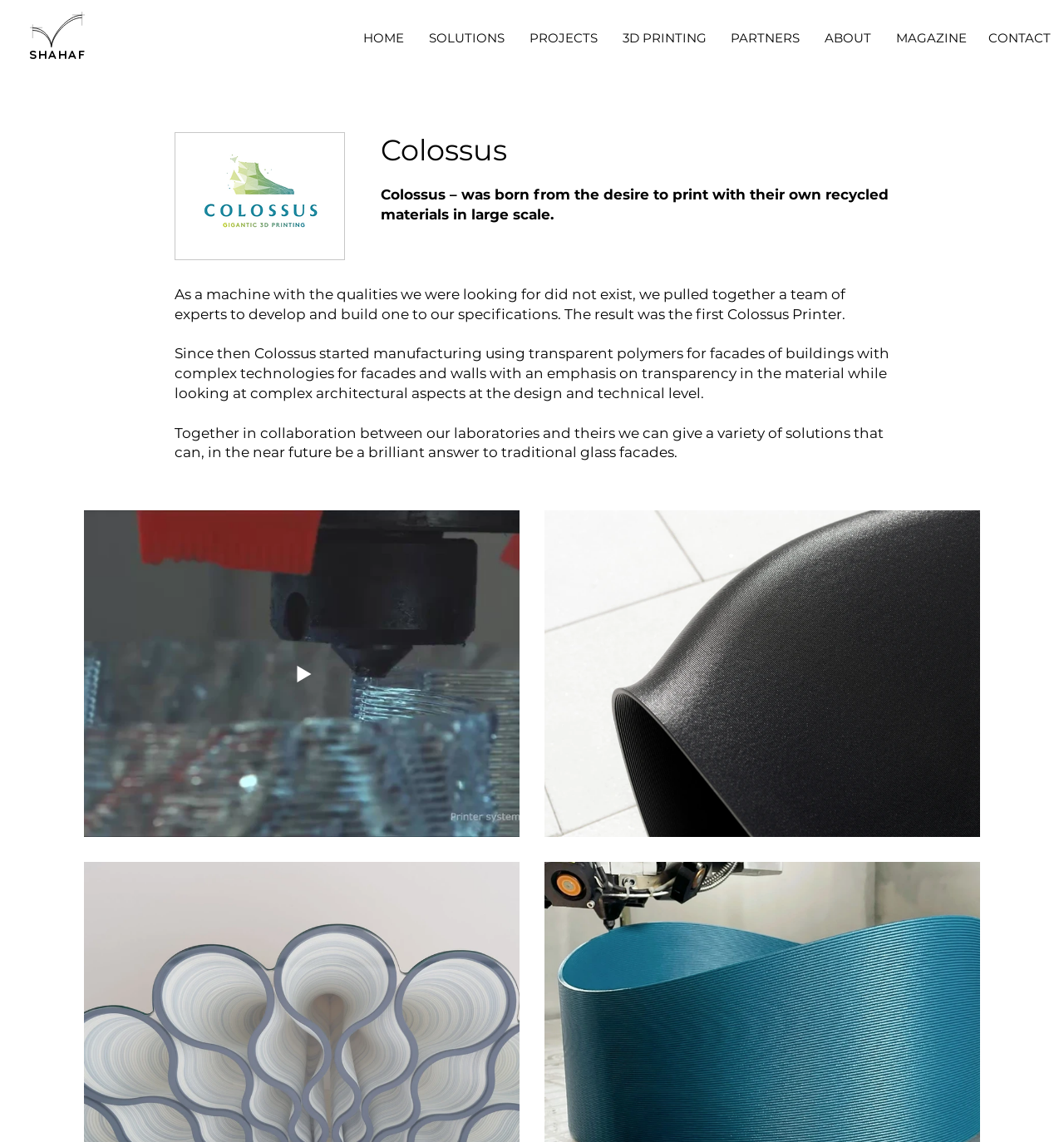Determine the bounding box coordinates of the region that needs to be clicked to achieve the task: "navigate to HOME".

[0.333, 0.023, 0.388, 0.043]